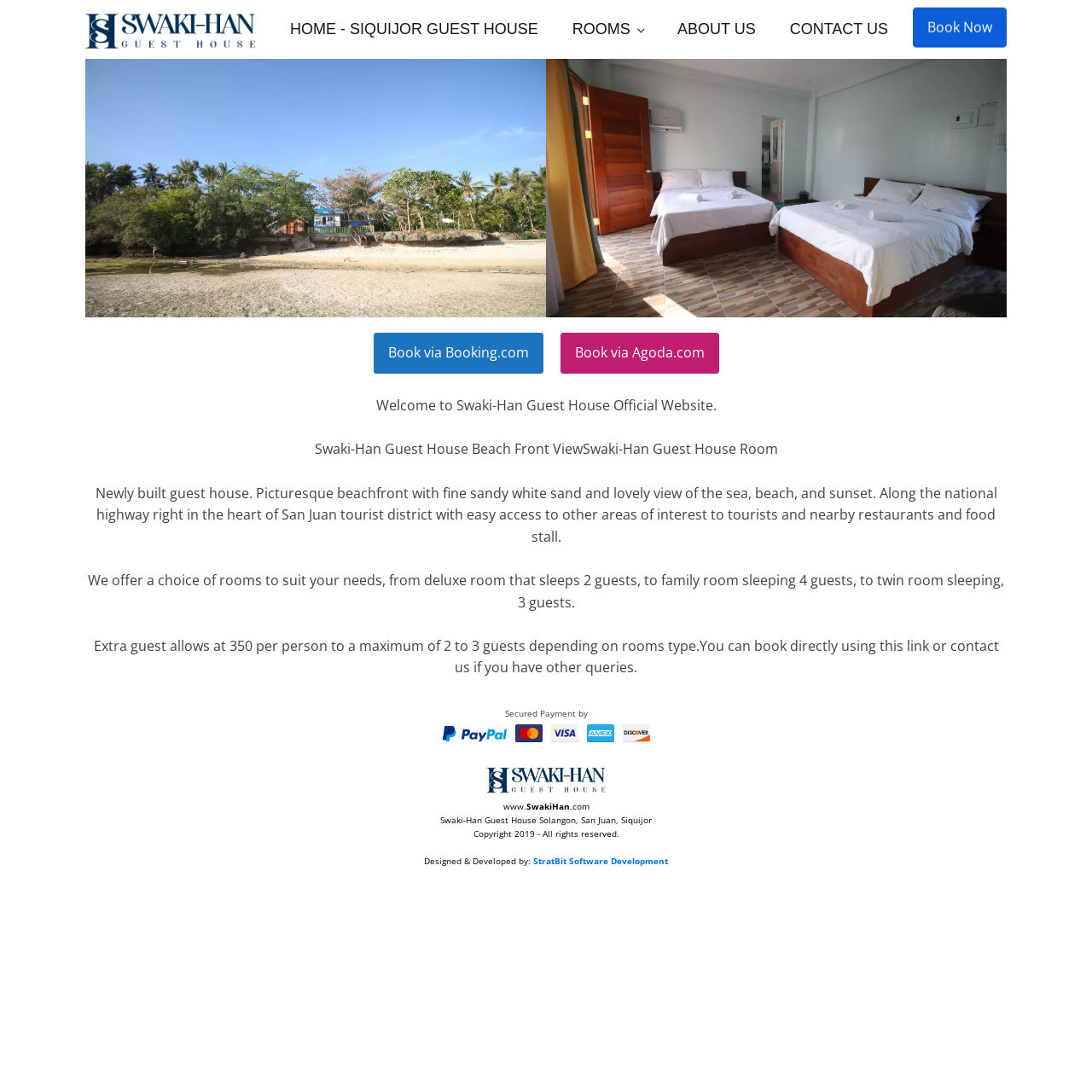What is the extra guest fee?
Based on the image, please offer an in-depth response to the question.

As mentioned in the static text 'Extra guest allows at 350 per person to a maximum of 2 to 3 guests depending on rooms type.', the extra guest fee is 350 per person.